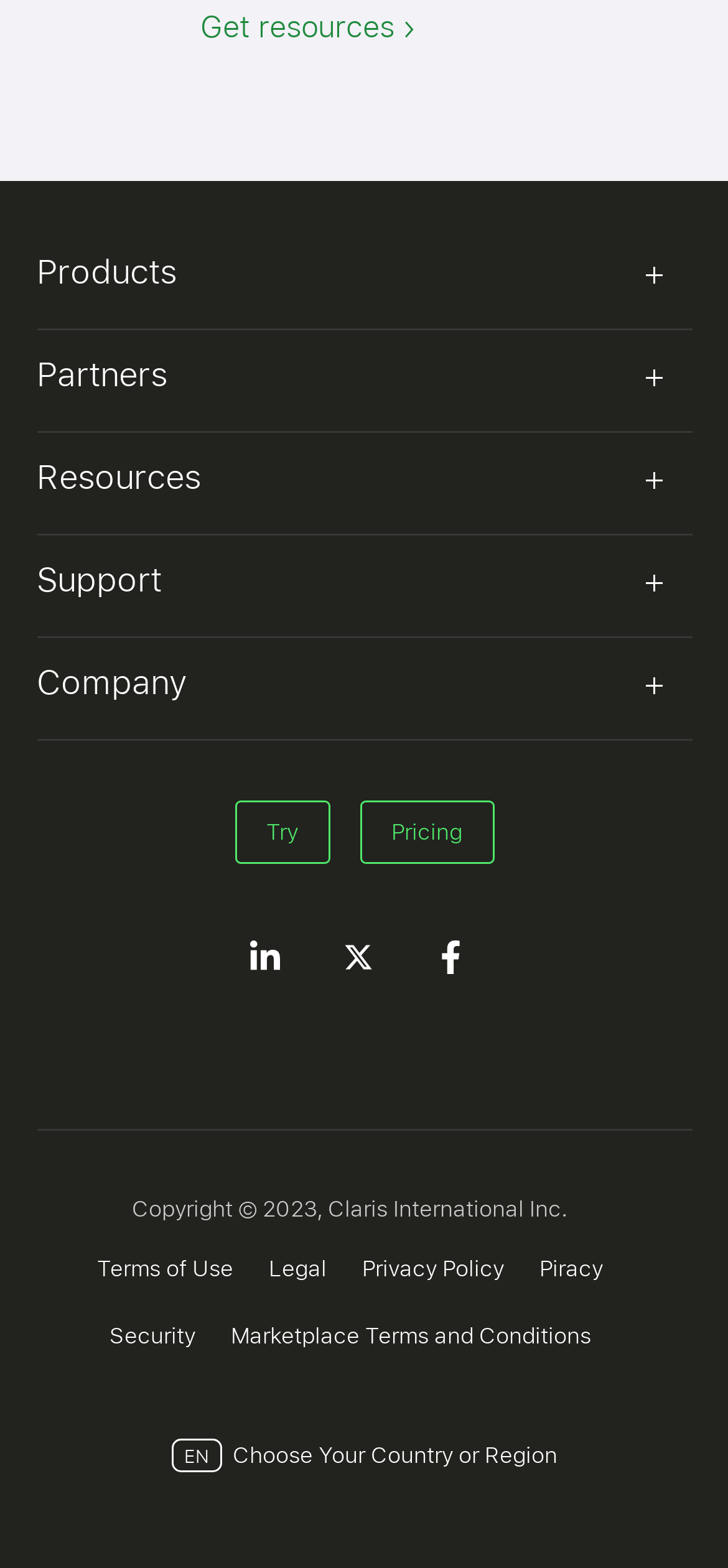Refer to the image and answer the question with as much detail as possible: What is the name of the company that owns this website?

I found the company name in the copyright notice at the bottom of the page, which is represented by static text element with ID 117. The text reads 'Copyright © 2023, Claris International Inc.'.